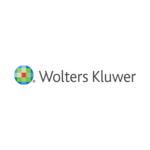Explain what the image portrays in a detailed manner.

The image features the logo of Wolters Kluwer, a prominent global information services and publishing company known for providing professional information and solutions in a variety of fields, including health, tax, finance, and law. The logo is presented with a colorful square icon beside the text "Wolters Kluwer," indicating its commitment to innovation and professional excellence. This visual representation aligns with the company's mission to empower professionals across industries with insights and tools to enhance their work and decision-making.